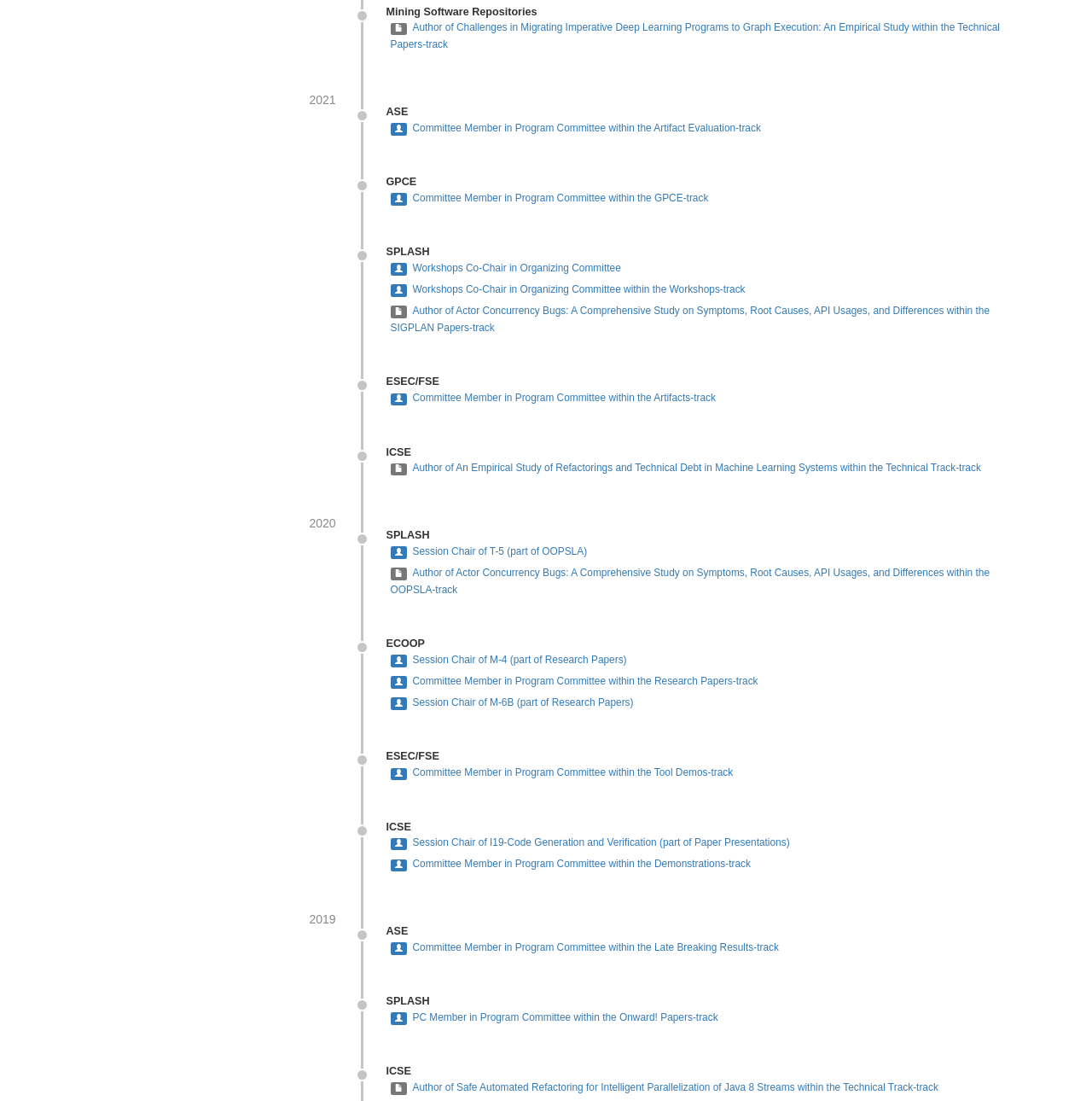What is the title of the paper authored in the 'ICSE' track in 2020?
Based on the screenshot, provide your answer in one word or phrase.

An Empirical Study of Refactorings and Technical Debt in Machine Learning Systems